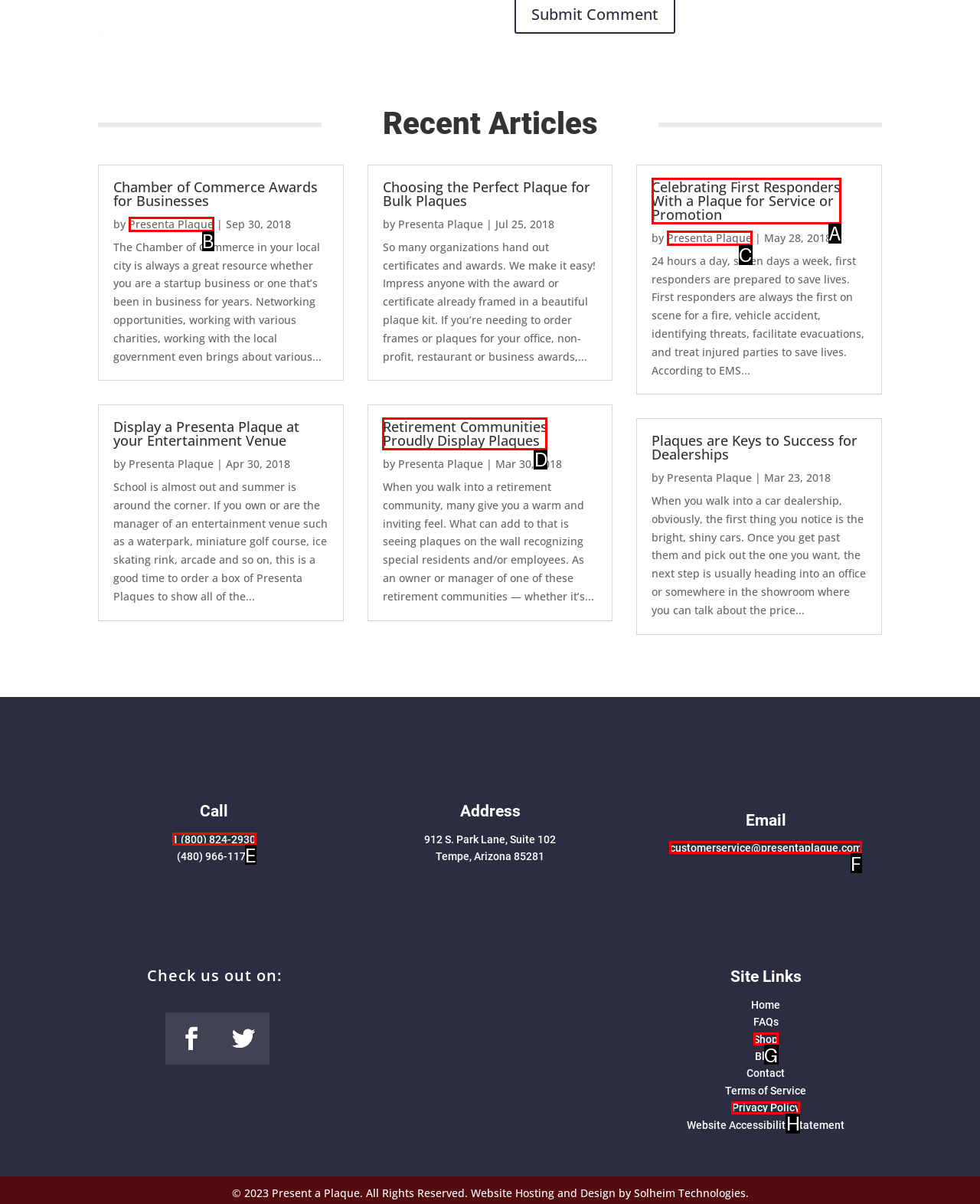Pick the right letter to click to achieve the task: Email customerservice@presentaplaque.com
Answer with the letter of the correct option directly.

F